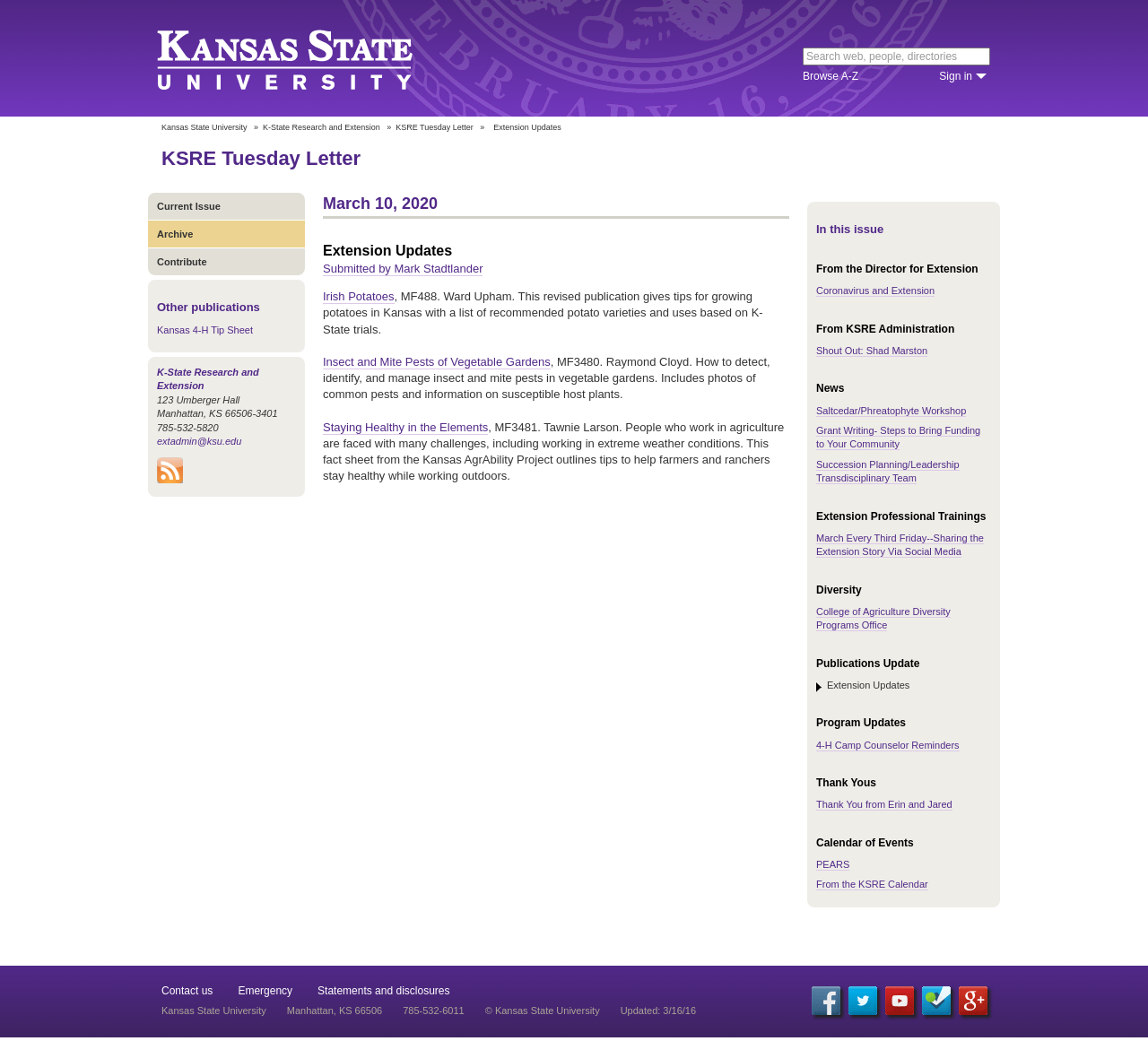What is the phone number of K-State Research and Extension?
From the screenshot, provide a brief answer in one word or phrase.

785-532-5820